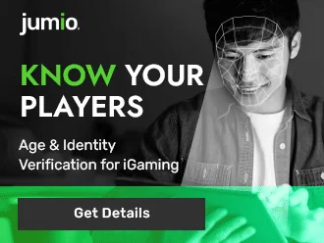Illustrate the scene in the image with a detailed description.

The image features a promotional banner for Jumio, emphasizing its services in age and identity verification for iGaming. It showcases a young man engaging with technology, with a digital overlay suggesting facial recognition, indicative of the verification process. The text bolded on the banner reads "KNOW YOUR PLAYERS," highlighting the importance of understanding users in the gaming industry. Below, a call-to-action button invites viewers to "Get Details." The overall design employs a sleek and modern aesthetic, using a black and green color scheme to convey a sense of innovation and security in online gaming.